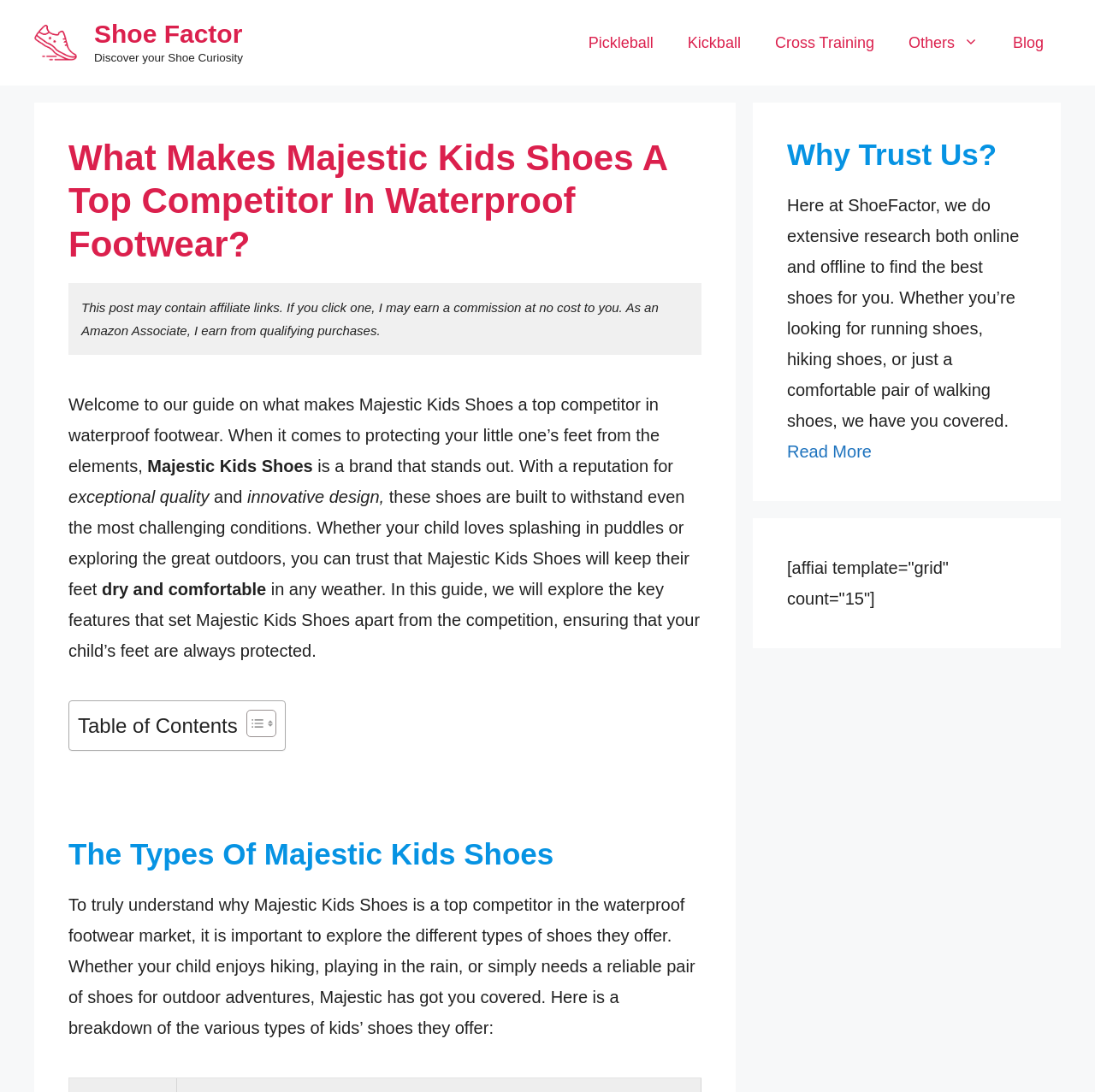Your task is to find and give the main heading text of the webpage.

What Makes Majestic Kids Shoes A Top Competitor In Waterproof Footwear?